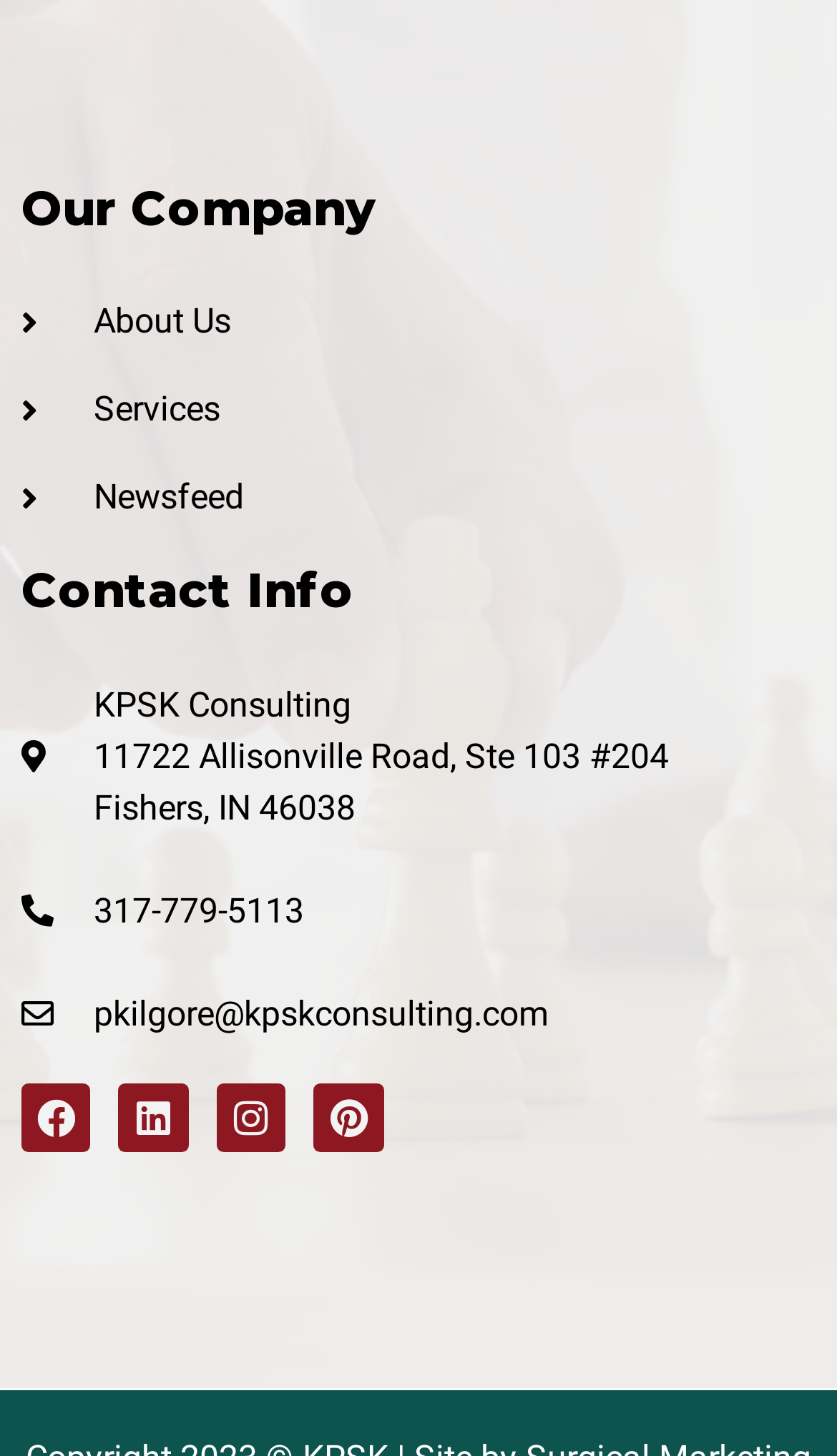Respond to the question below with a single word or phrase:
What is the city of the company's location?

Fishers